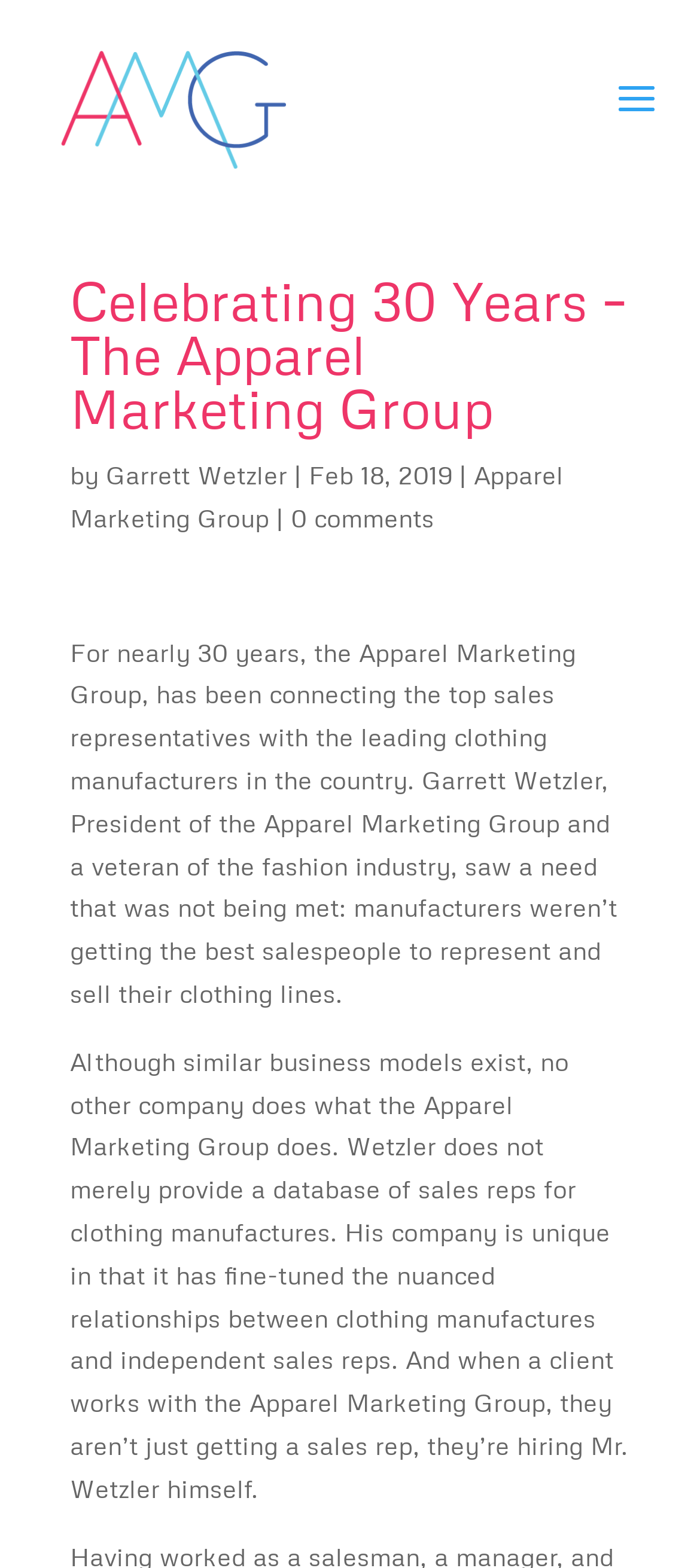Offer an in-depth caption of the entire webpage.

The webpage is about the Apparel Marketing Group, celebrating its 30th anniversary. At the top left, there is a link to the Apparel Marketing Group, accompanied by an image with the same name. Below this, there is a search bar that spans almost the entire width of the page. 

The main content of the page is divided into two sections. The first section has a heading that reads "Celebrating 30 Years – The Apparel Marketing Group" and is positioned near the top of the page. Below the heading, there is a line of text that includes a link to Garrett Wetzler, the President of the Apparel Marketing Group, along with the date "Feb 18, 2019". 

To the right of this line, there is a link to the Apparel Marketing Group, and below it, a link to "0 comments". The second section of the main content is a block of text that describes the Apparel Marketing Group's business model and its unique approach to connecting clothing manufacturers with independent sales representatives. This text is positioned below the first section and spans almost the entire width of the page.